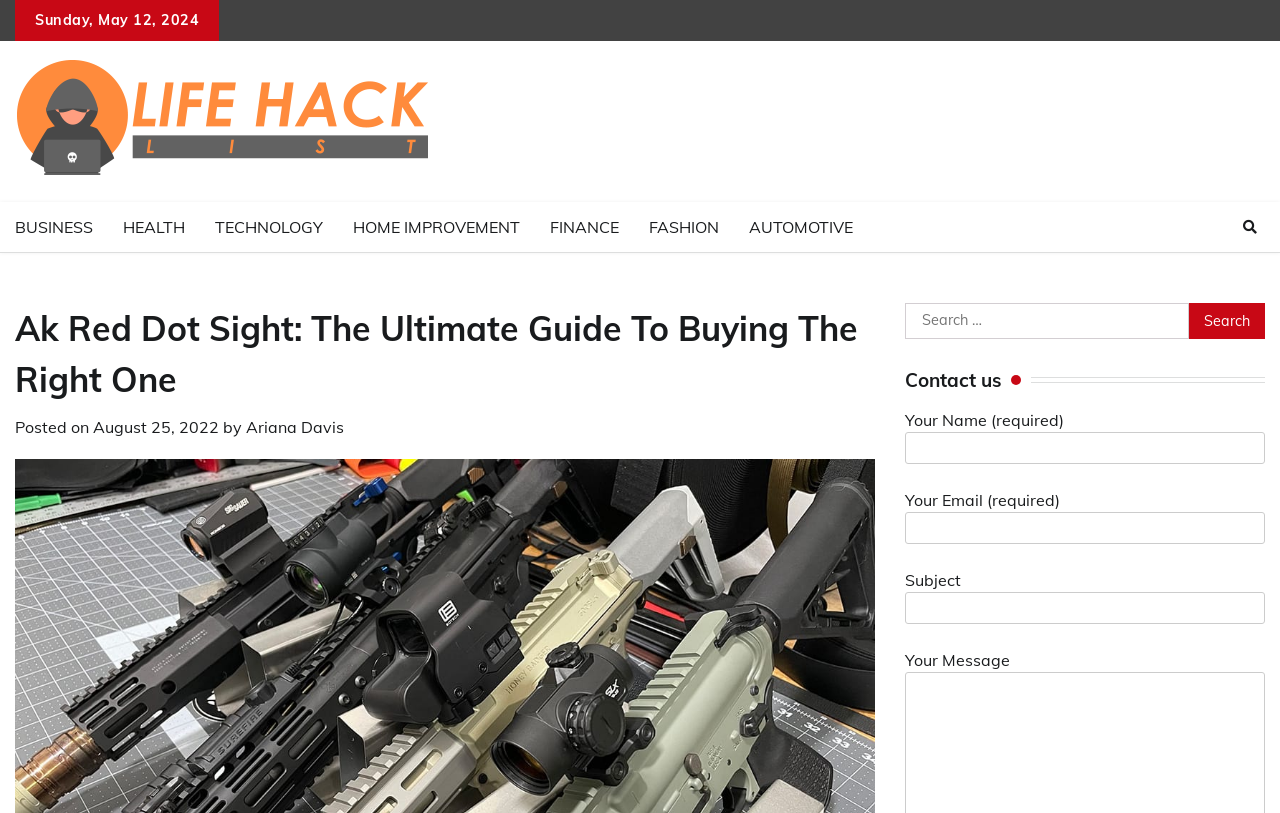Locate the bounding box coordinates of the clickable area needed to fulfill the instruction: "Click on the Search button".

[0.929, 0.373, 0.988, 0.417]